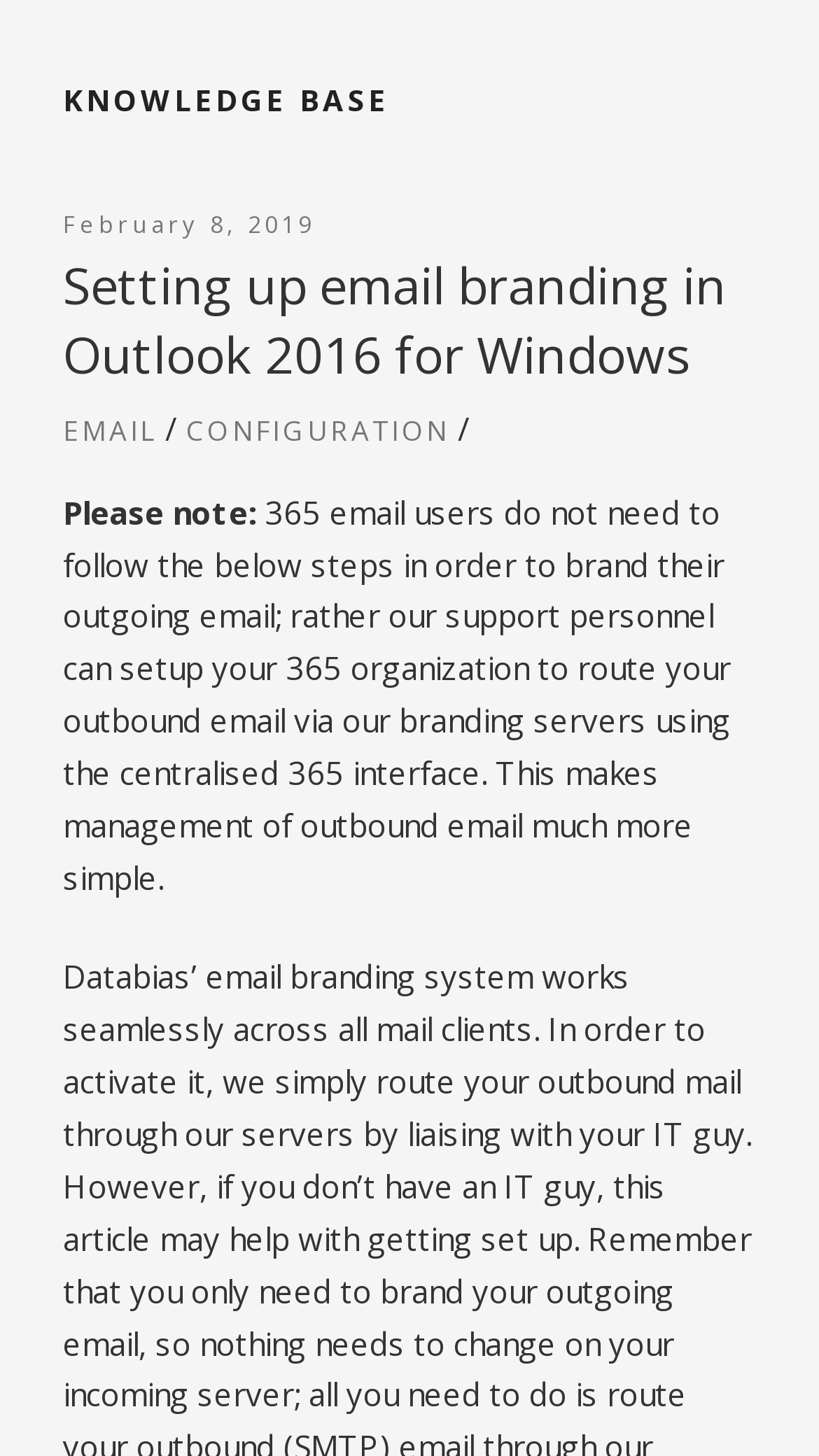Kindly respond to the following question with a single word or a brief phrase: 
What is the benefit of using the centralized 365 interface for outbound email?

Simpler management